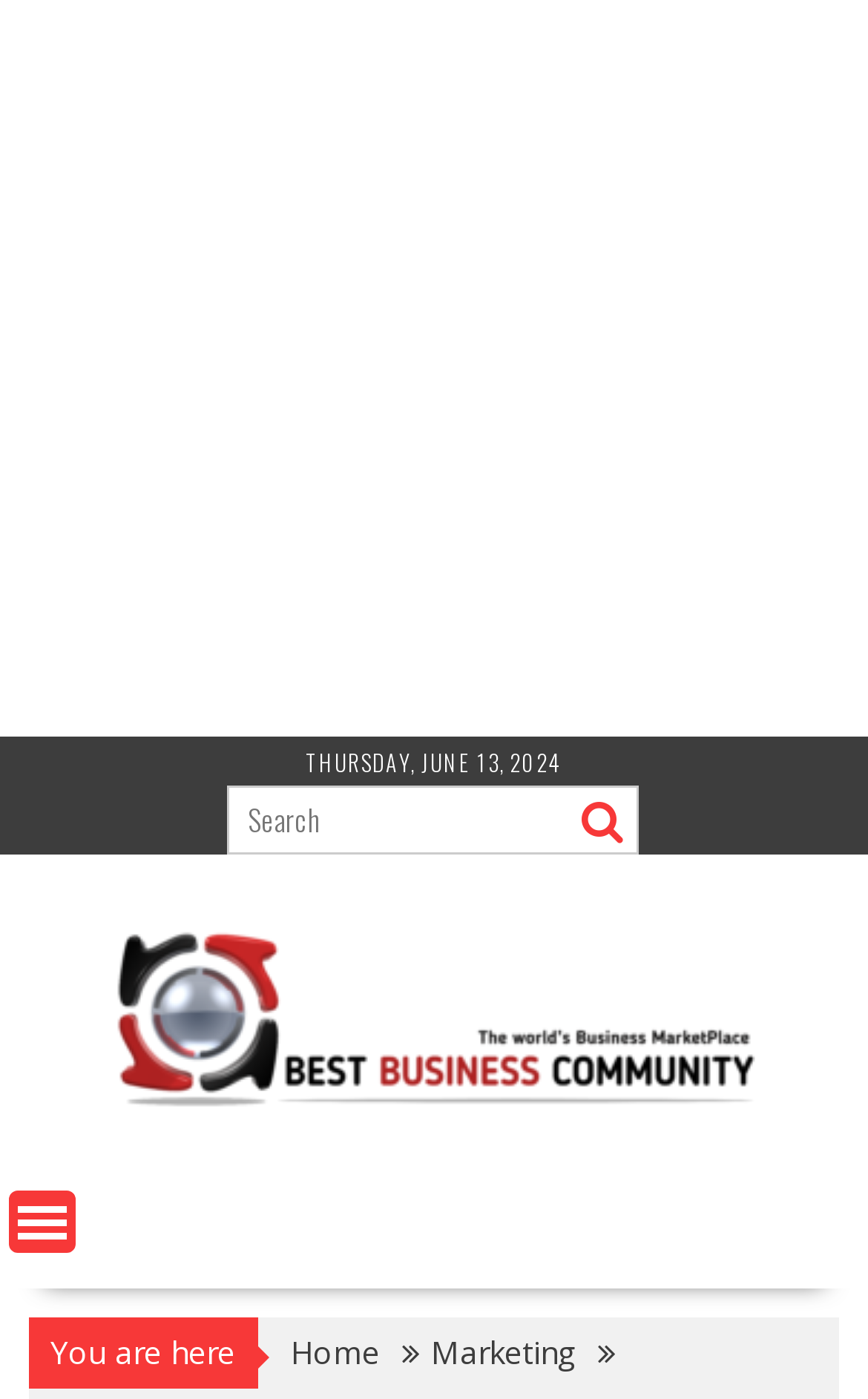How many menu items are visible on the webpage?
Please provide a comprehensive and detailed answer to the question.

I counted the number of links under the 'You are here' text, which are 'Home', 'Marketing', and inferred that they are menu items.